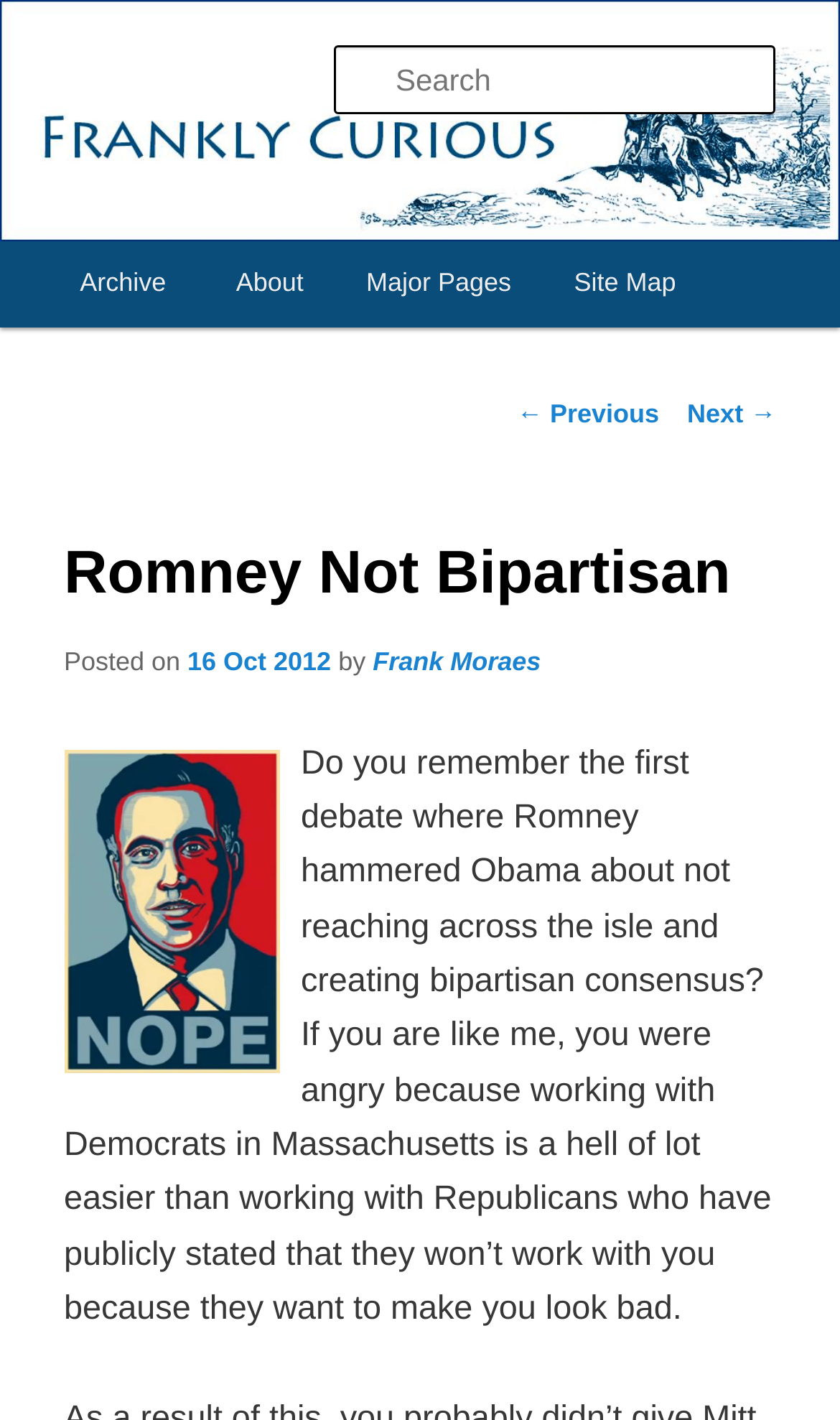Identify the bounding box coordinates of the section that should be clicked to achieve the task described: "Search for something".

[0.396, 0.032, 0.924, 0.081]